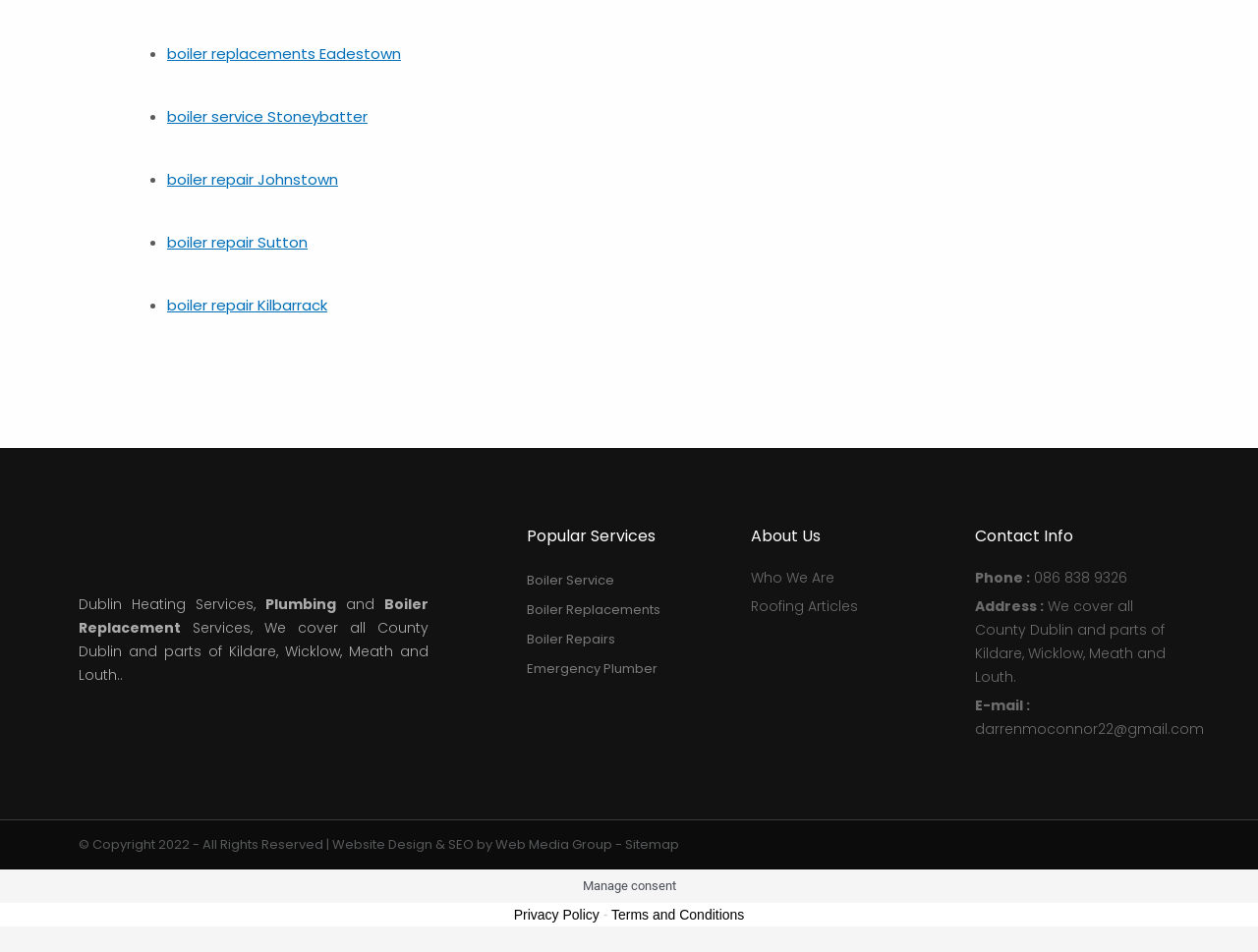Answer the question using only one word or a concise phrase: What services does the company provide?

Heating, plumbing, boiler services